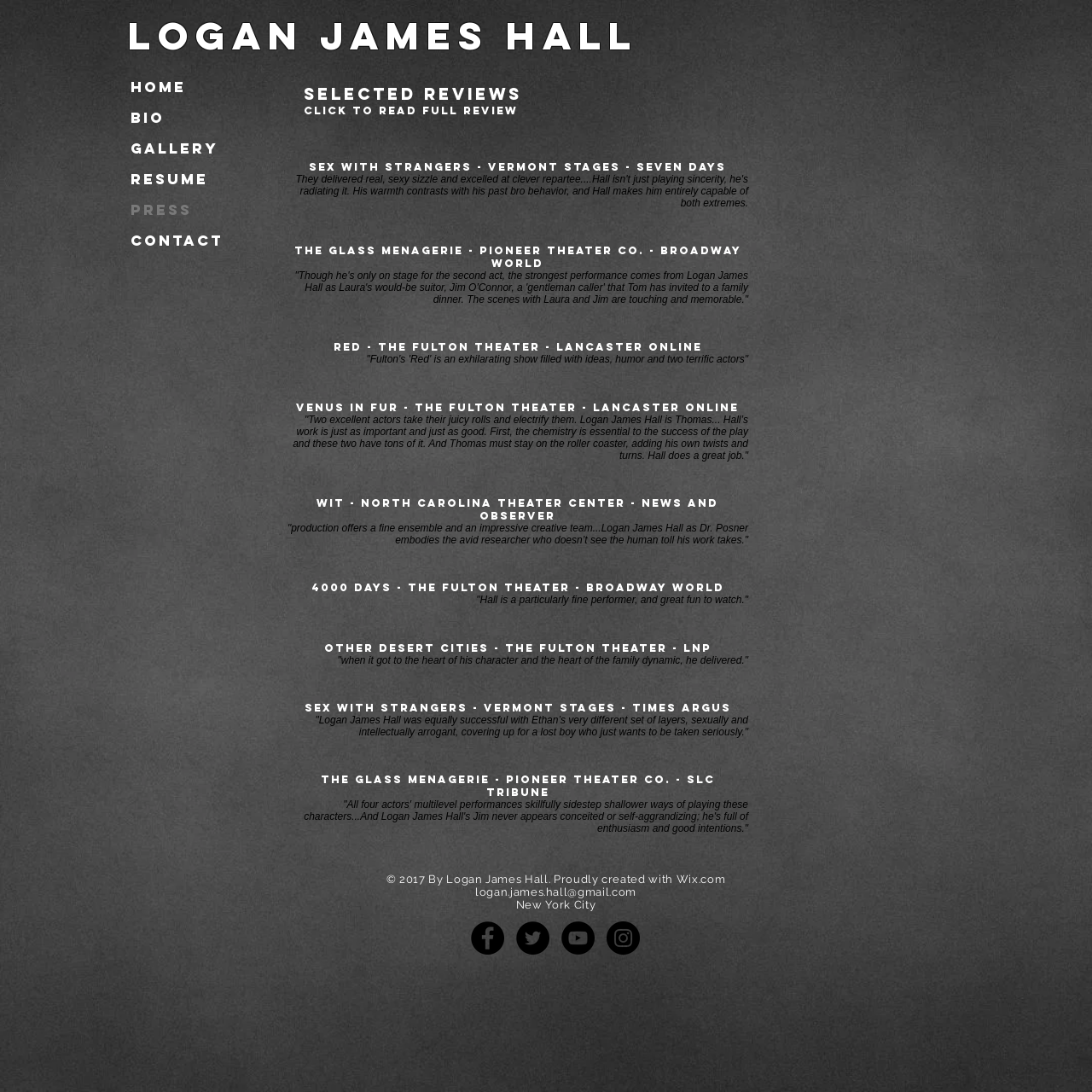With reference to the image, please provide a detailed answer to the following question: What is the copyright year listed at the bottom of the webpage?

The copyright notice at the bottom of the webpage reads '© 2017 By Logan James Hall', indicating that the webpage was created in 2017.